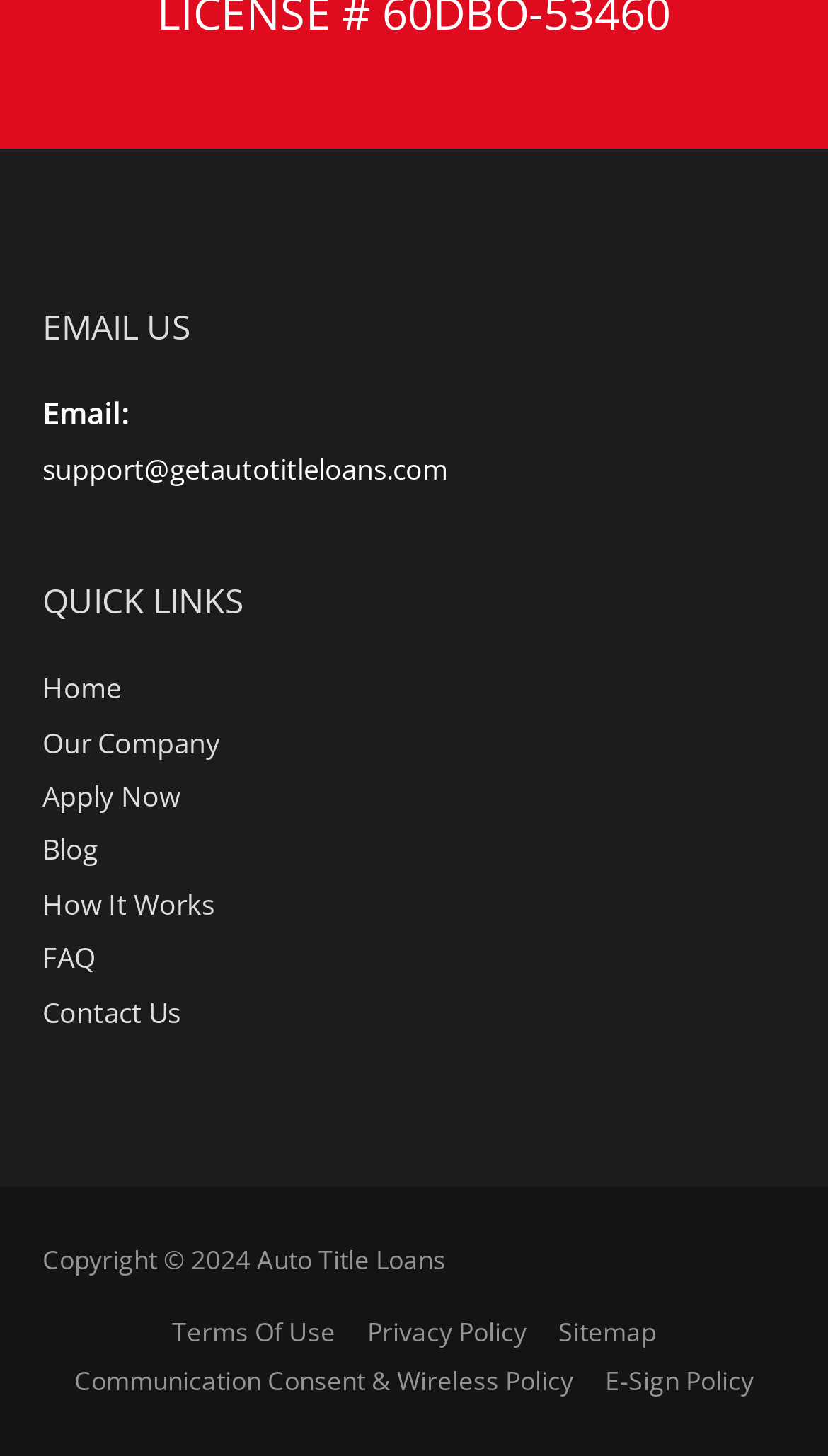Determine the bounding box coordinates of the element's region needed to click to follow the instruction: "View Terms Of Use". Provide these coordinates as four float numbers between 0 and 1, formatted as [left, top, right, bottom].

[0.192, 0.903, 0.421, 0.928]